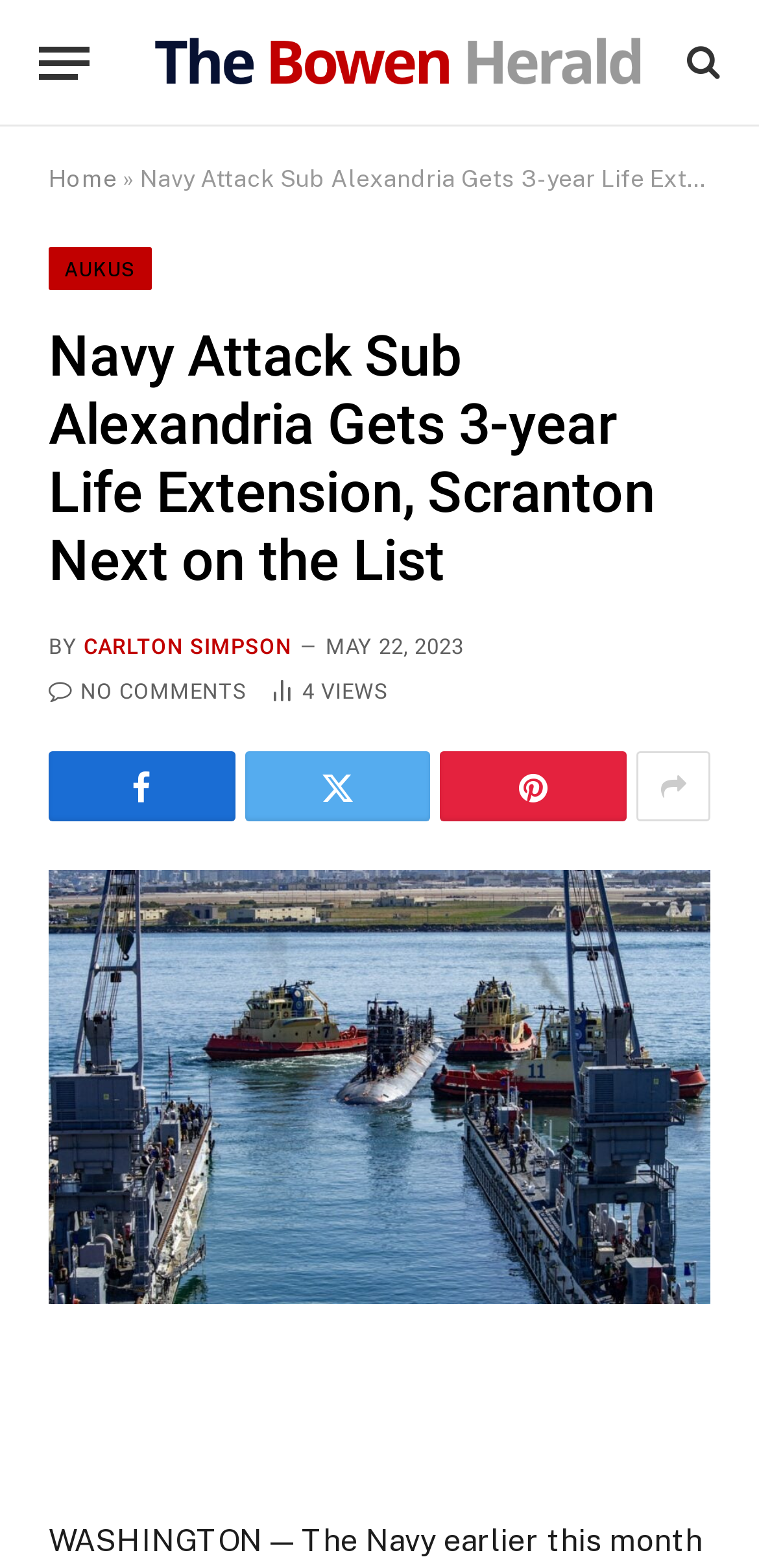Examine the screenshot and answer the question in as much detail as possible: How many article views are there?

The number of article views is displayed below the main heading, next to the 'VIEWS' label, which is '4 Article Views'.